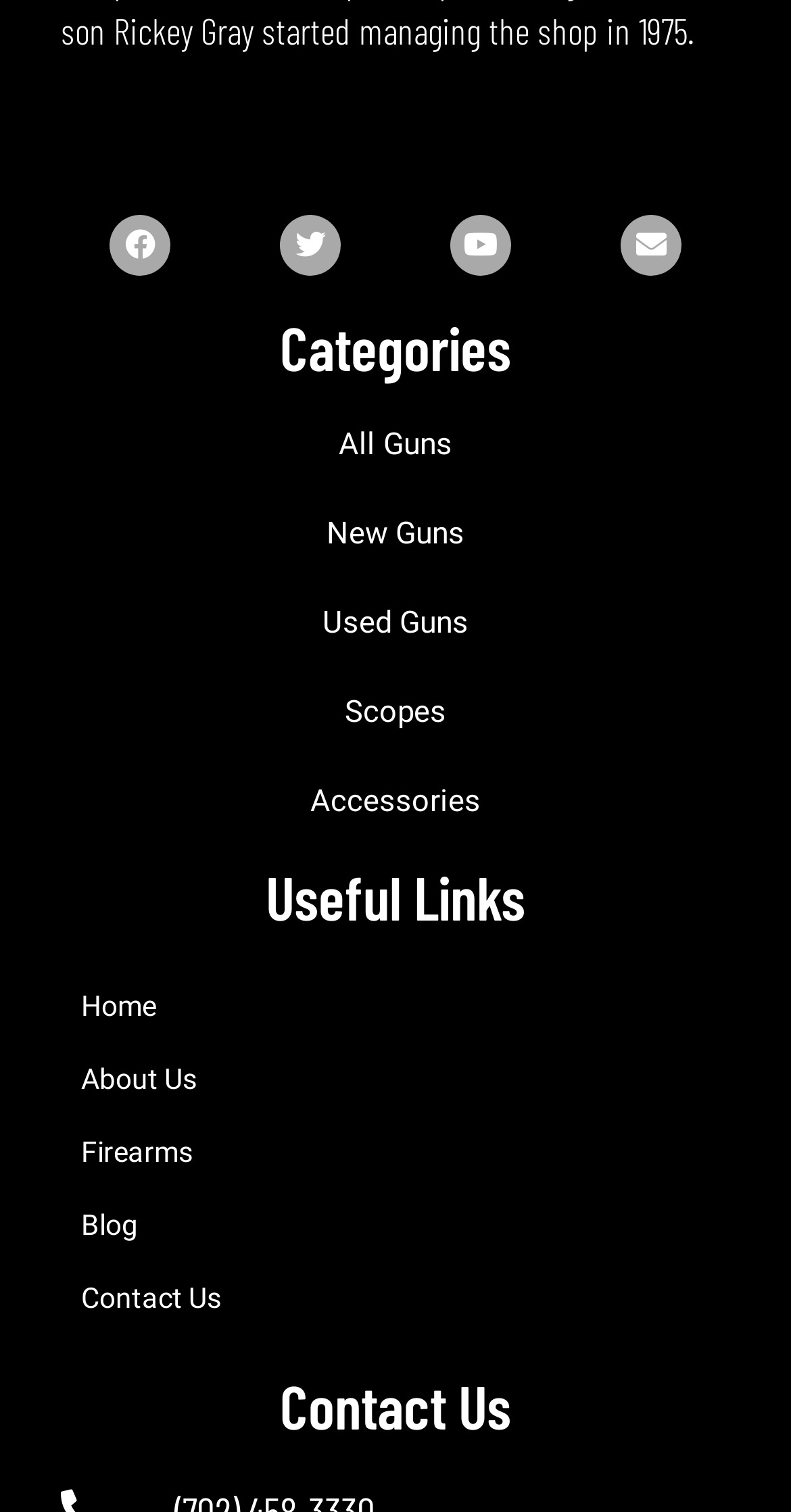What is the last category listed?
From the details in the image, answer the question comprehensively.

I looked at the categories section and found that the last category listed is 'Accessories'.